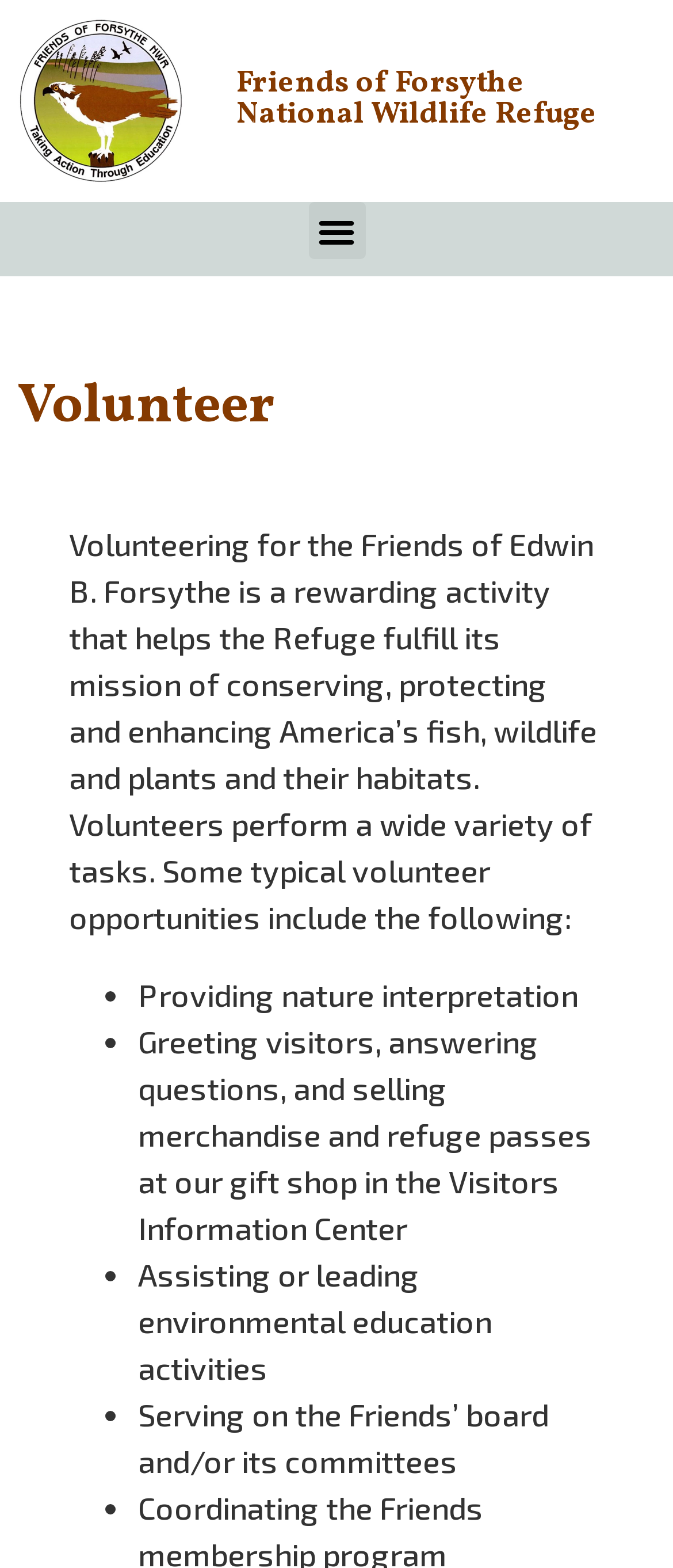What is the main purpose of volunteering?
Answer the question with a detailed explanation, including all necessary information.

According to the webpage, volunteering for the Friends of Edwin B. Forsythe is a rewarding activity that helps the Refuge fulfill its mission of conserving, protecting and enhancing America’s fish, wildlife and plants and their habitats.